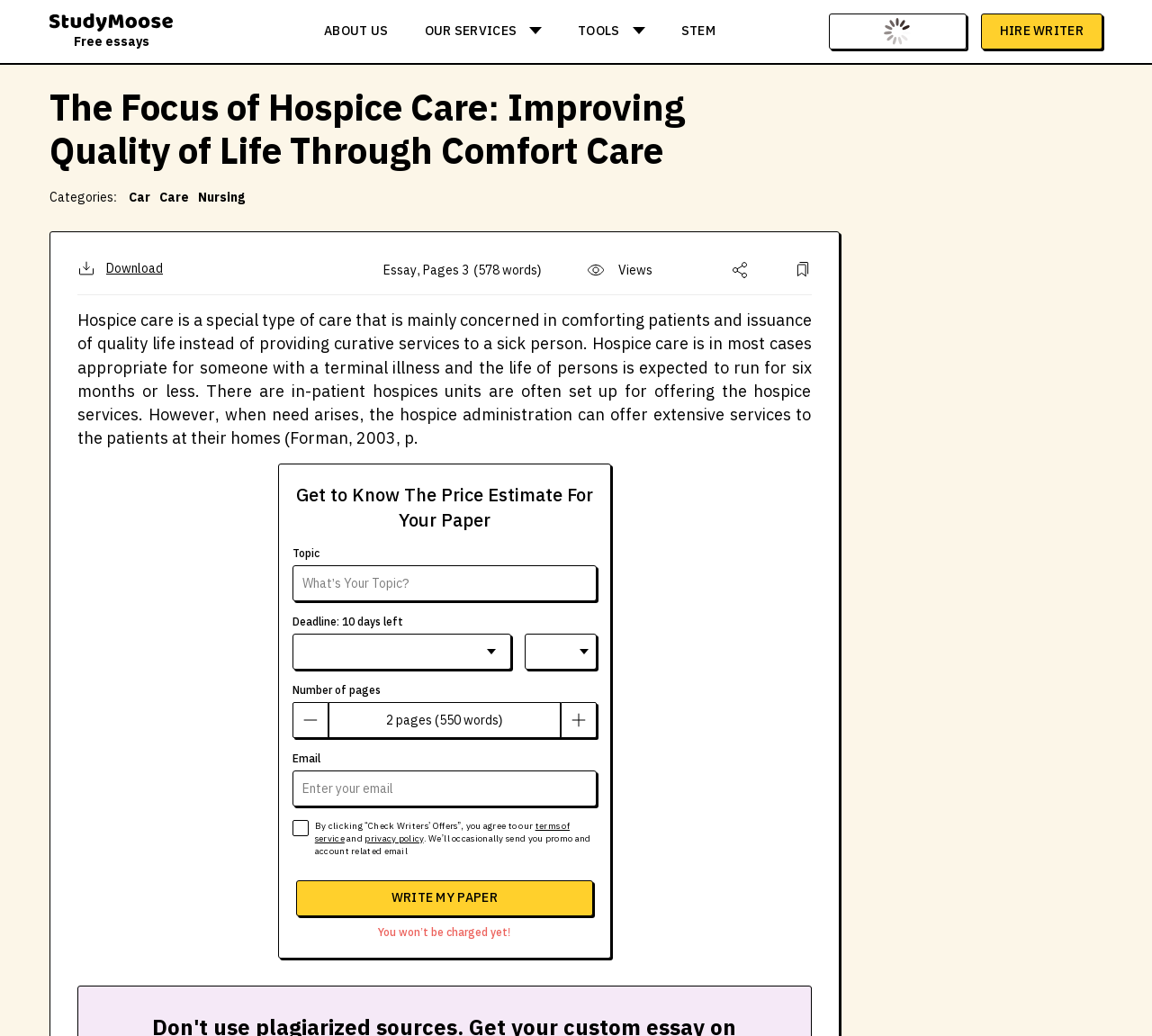Locate the bounding box coordinates of the clickable area needed to fulfill the instruction: "Click the 'HIRE WRITER' link".

[0.851, 0.013, 0.957, 0.048]